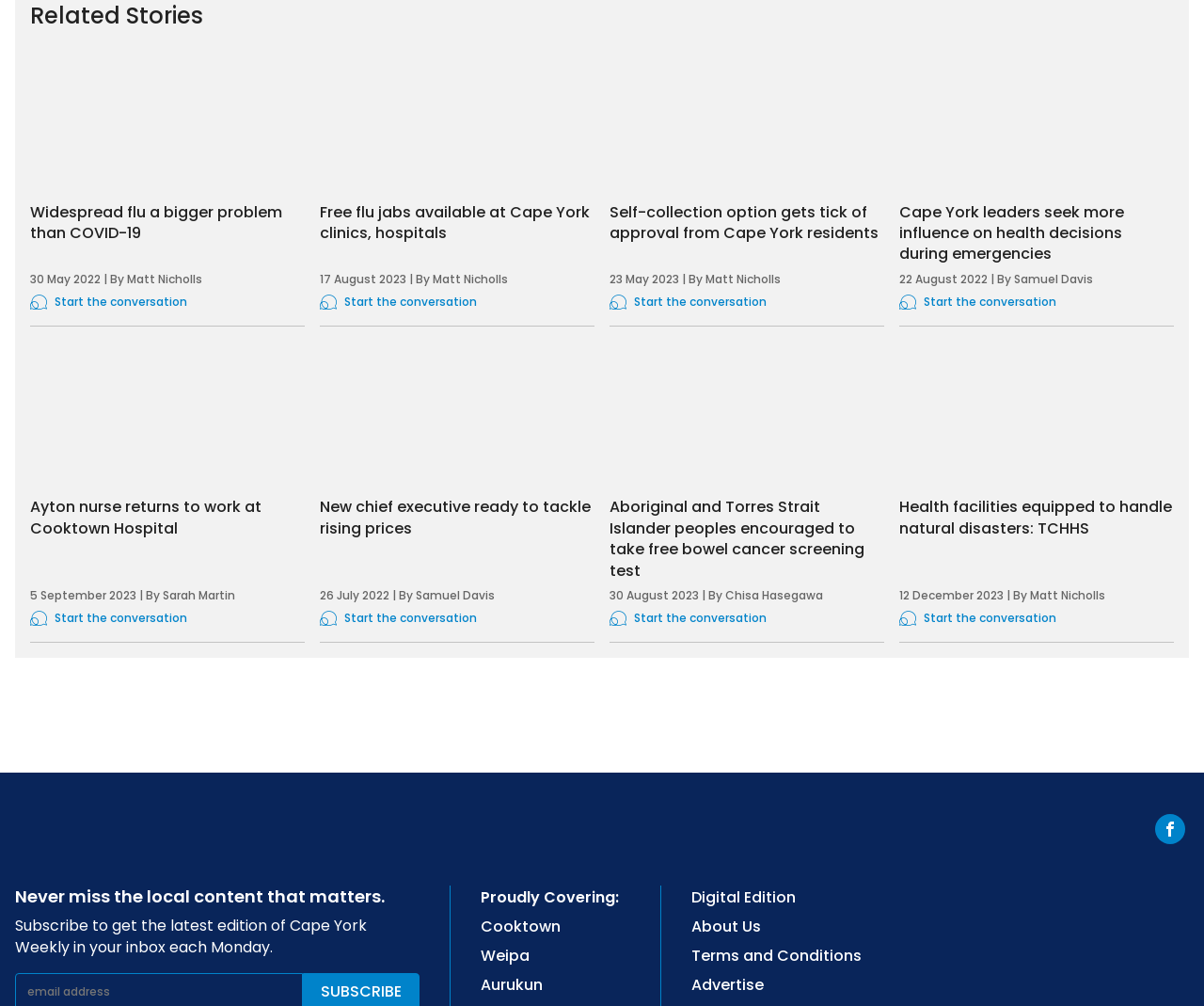Answer the question using only one word or a concise phrase: How many news articles are on this webpage?

10